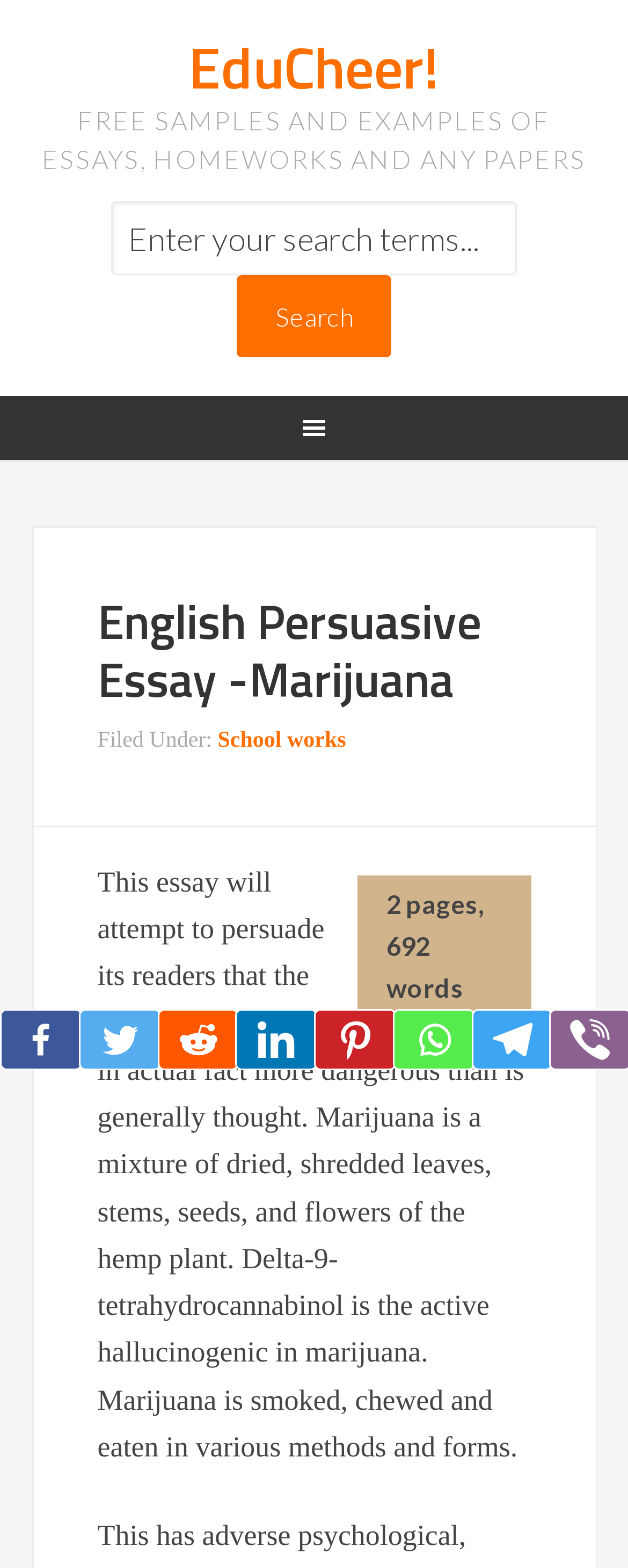Look at the image and write a detailed answer to the question: 
How many social media links are available?

I counted the number of social media links by looking at the links at the bottom of the page, which include Facebook, Twitter, Reddit, Linkedin, Pinterest, Whatsapp, Telegram, and Viber.